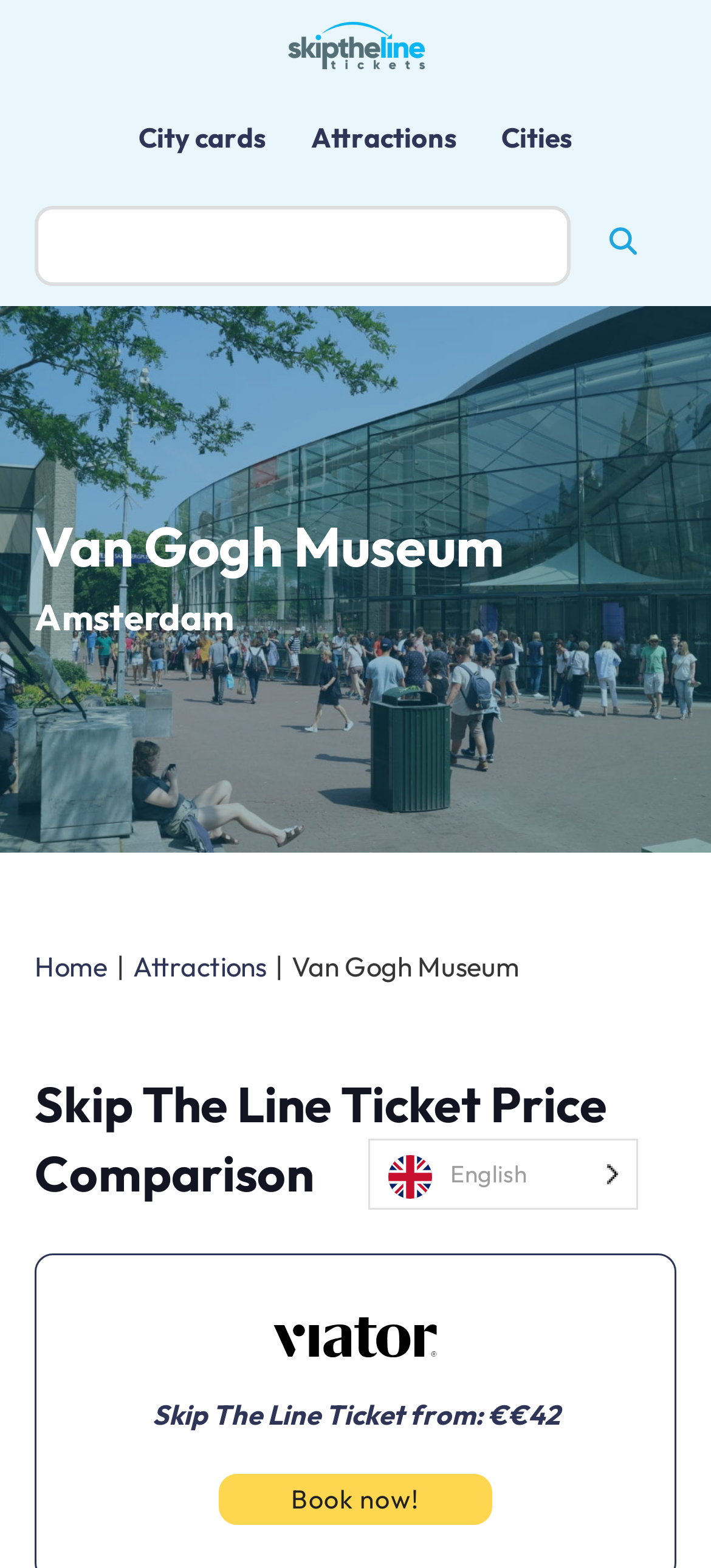Identify the bounding box of the HTML element described as: "Book now!".

[0.308, 0.94, 0.692, 0.973]